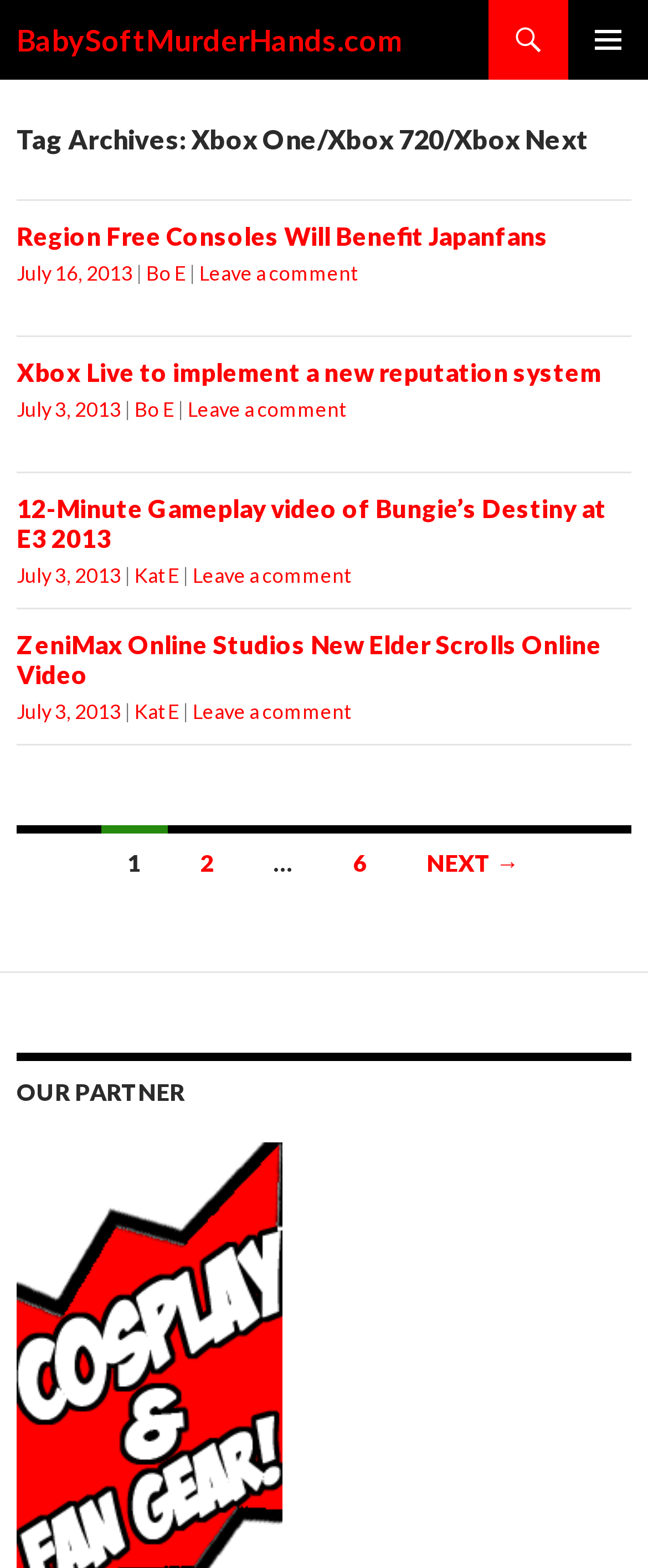Identify the bounding box coordinates of the specific part of the webpage to click to complete this instruction: "Download this page as Image JPG".

None